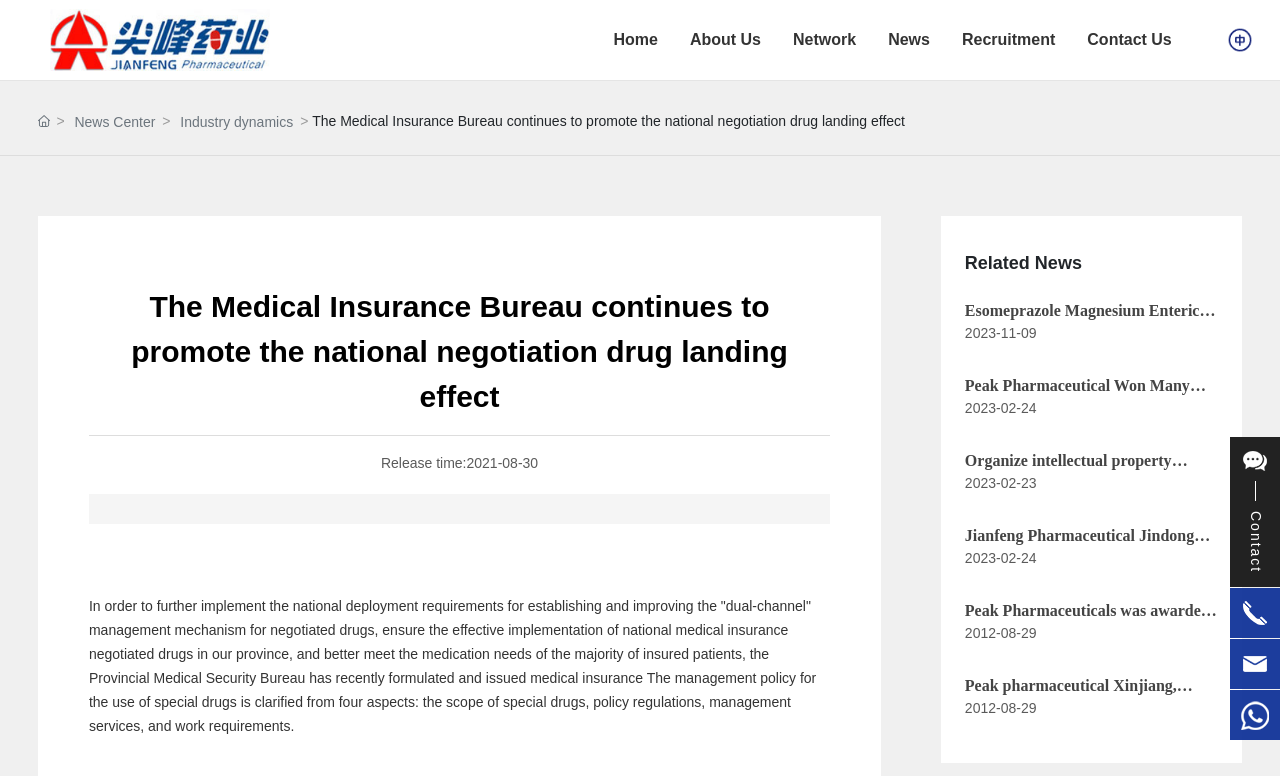What is the company name of the website?
Look at the image and respond to the question as thoroughly as possible.

The company name can be found in the logo at the top left corner of the webpage, which is an image with the text 'JIANFENG' and also in the link 'JIANFENG' with the same bounding box coordinates.